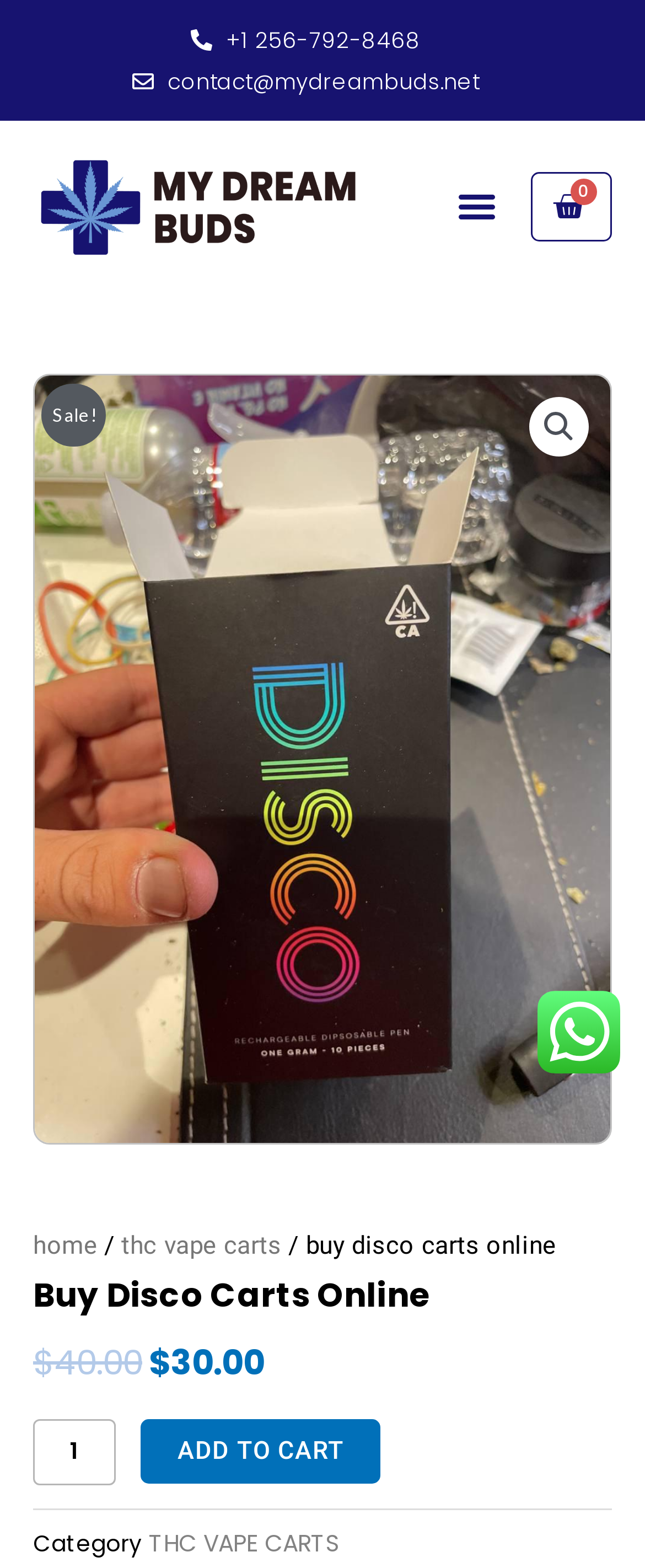Give a one-word or one-phrase response to the question: 
What is the minimum quantity of a product that can be purchased?

1